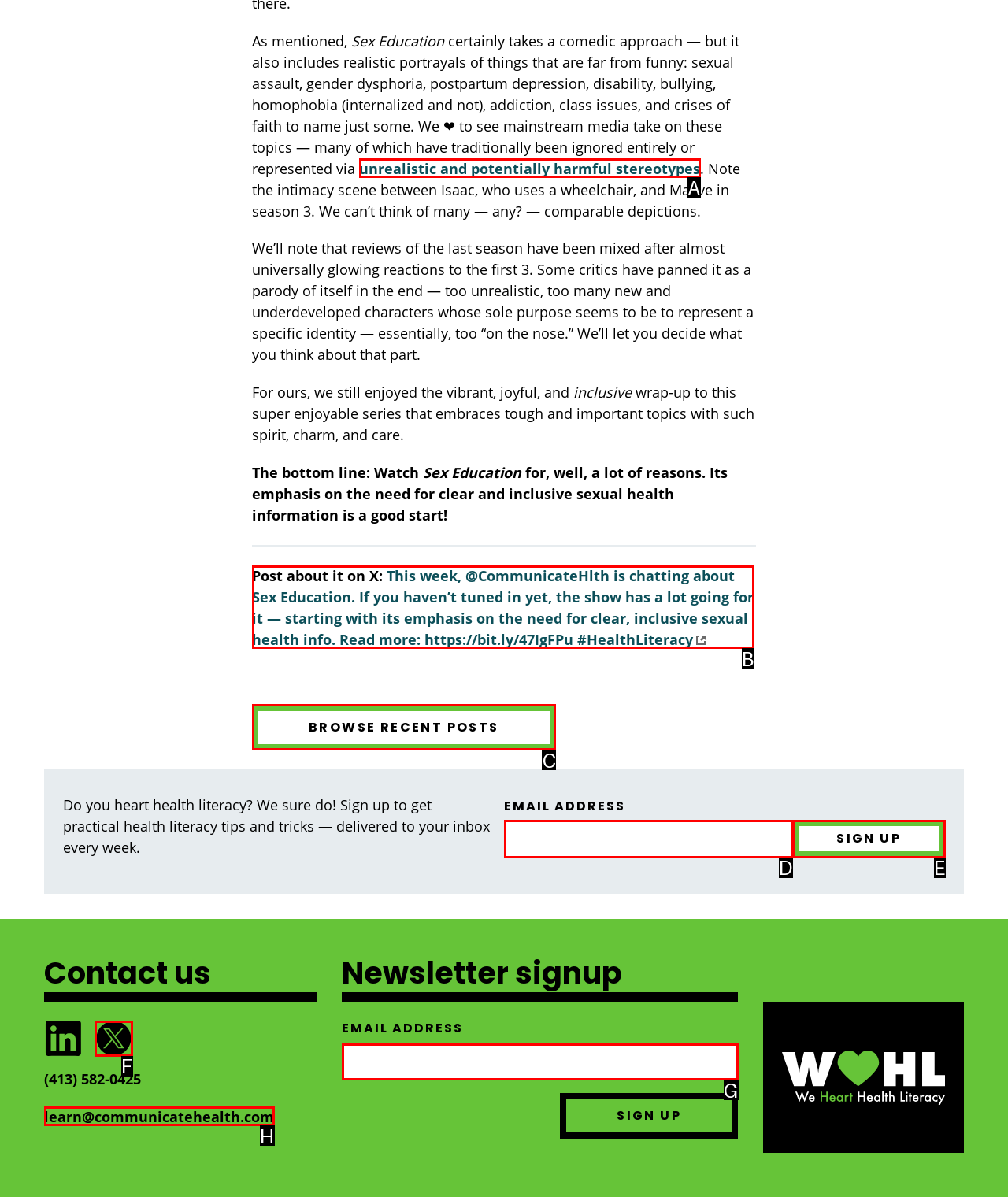Identify the appropriate lettered option to execute the following task: Read more about Sex Education
Respond with the letter of the selected choice.

B